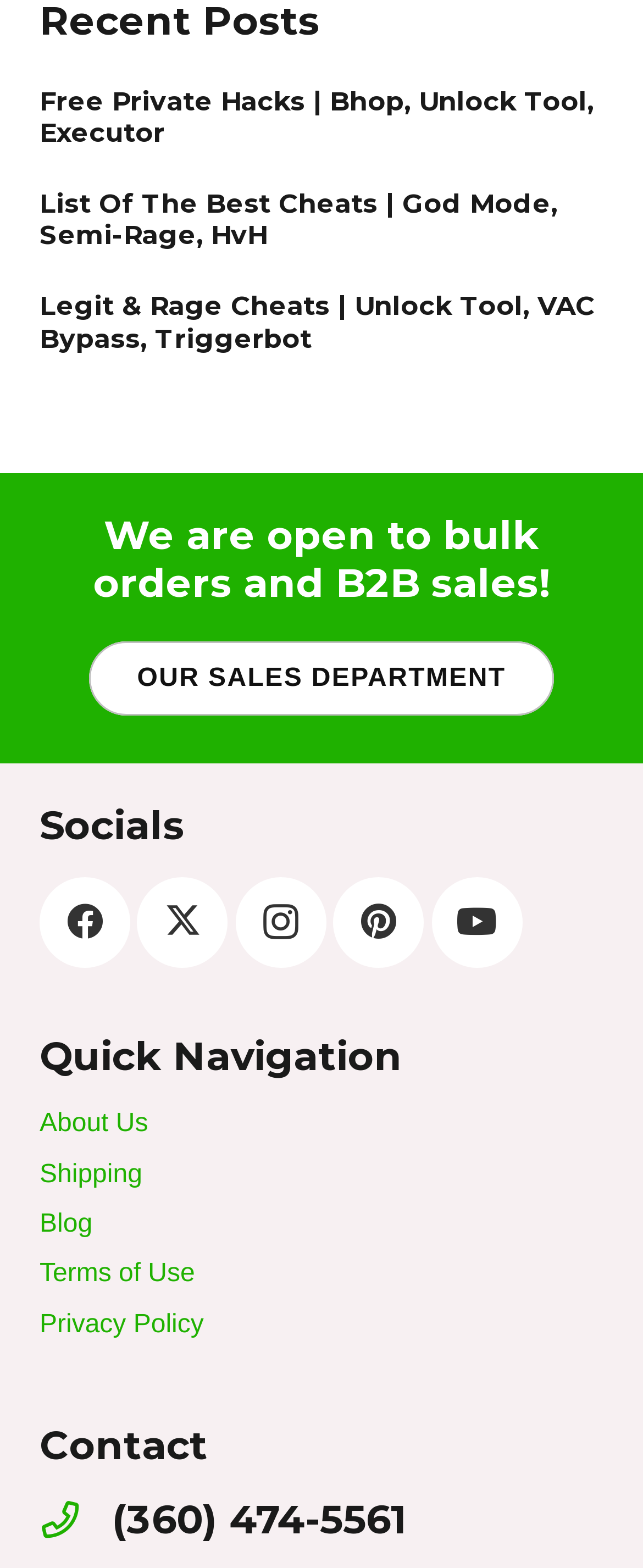Please identify the bounding box coordinates of the area that needs to be clicked to follow this instruction: "Contact OUR SALES DEPARTMENT".

[0.139, 0.409, 0.861, 0.456]